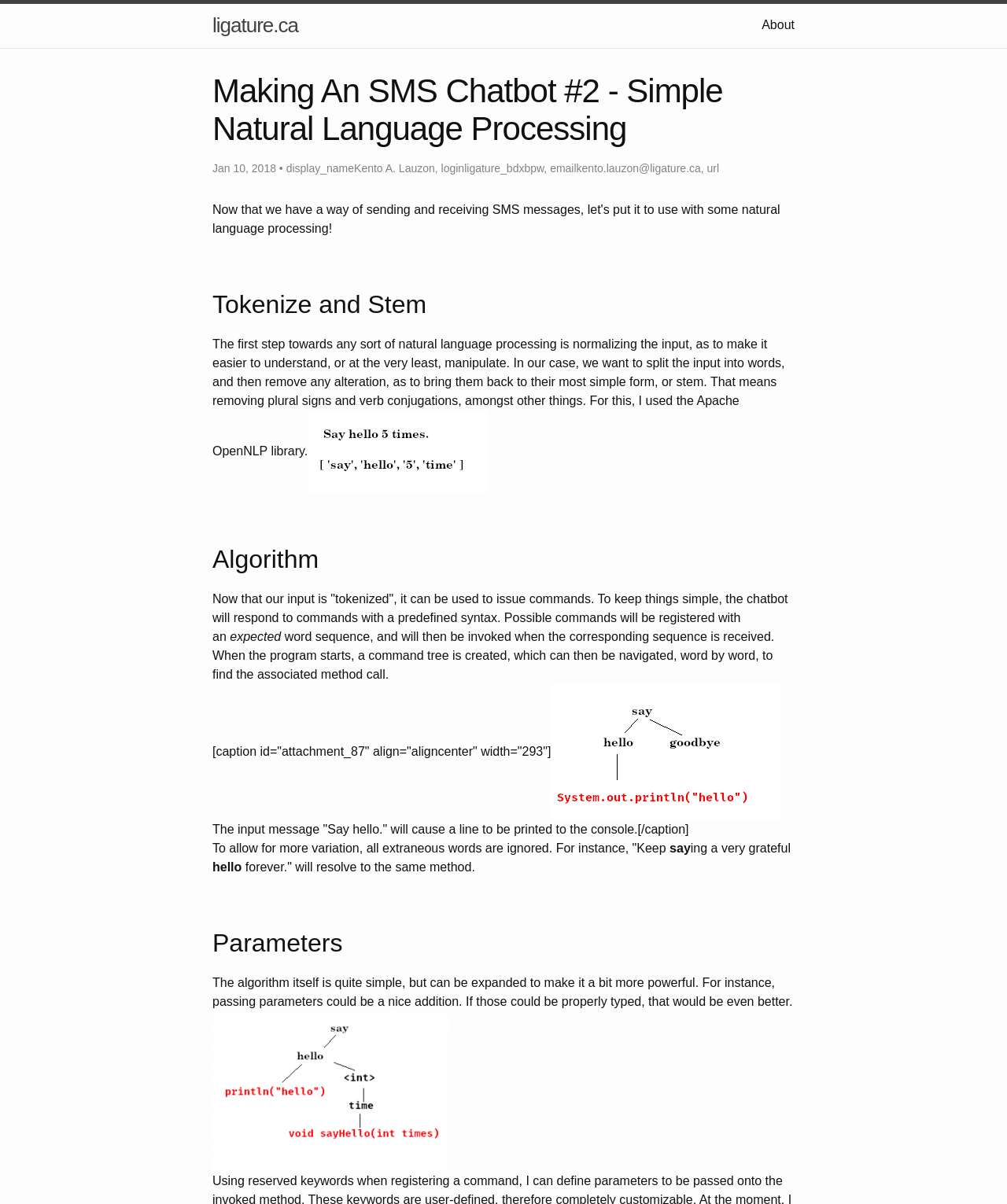Respond to the question below with a single word or phrase:
What is the potential addition to the algorithm?

Passing parameters